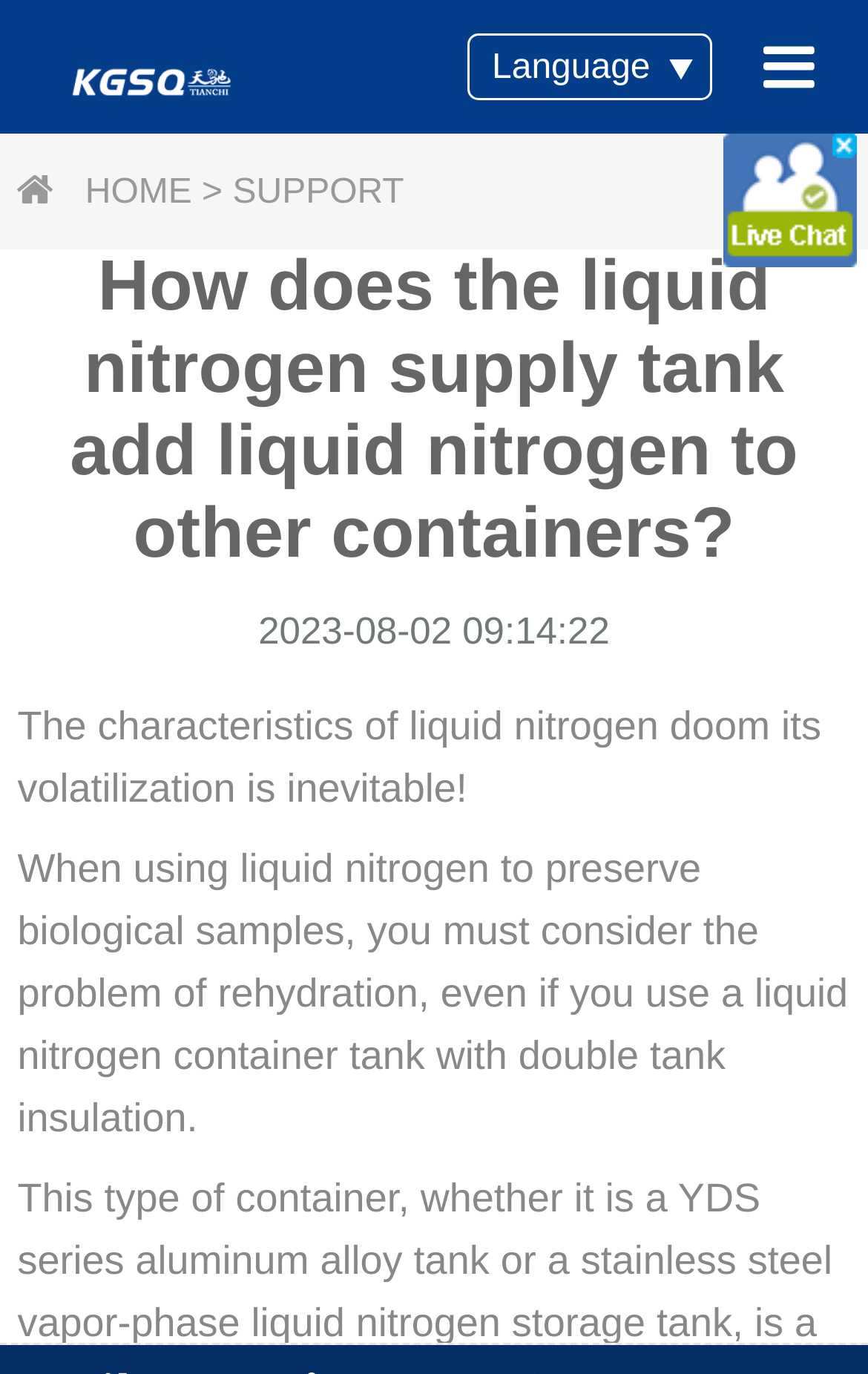Please use the details from the image to answer the following question comprehensively:
What is the language of the webpage?

I looked for a language selection element or a static text element that indicates the language of the webpage, but I couldn't find any. Therefore, the language of the webpage is not specified.